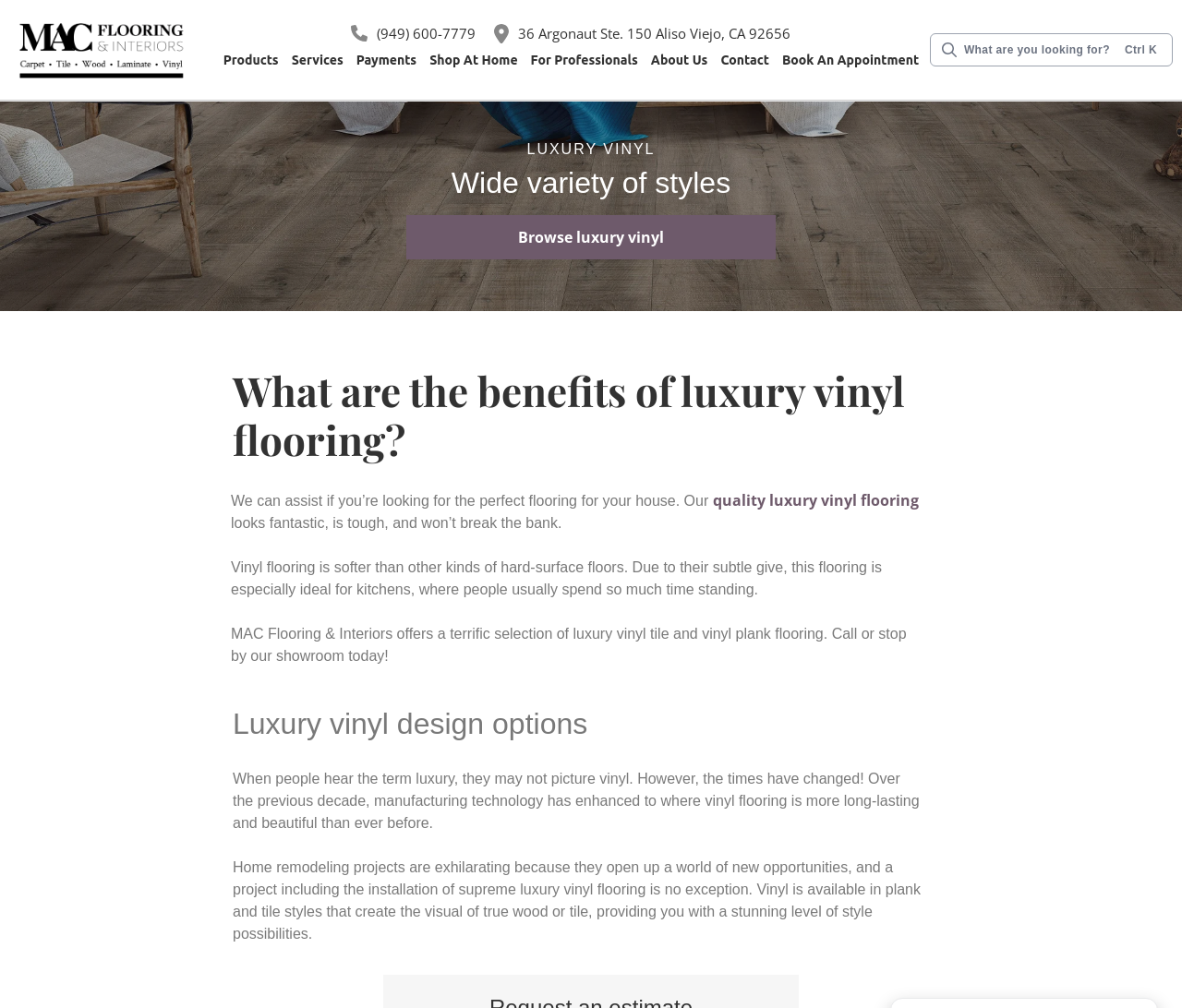Create a detailed narrative of the webpage’s visual and textual elements.

The webpage is about luxury vinyl flooring from MAC Flooring & Interiors. At the top, there is a logo of MAC Flooring & Interiors, accompanied by a phone number and an address. Below the logo, there is a search bar with a button that says "What are you looking for?".

The main content of the webpage is divided into sections. The first section has a heading that says "Wide variety of styles" and a link to browse luxury vinyl. The second section has a heading that asks "What are the benefits of luxury vinyl flooring?" and provides a brief introduction to the benefits of luxury vinyl flooring, including its appearance, durability, and affordability.

The third section has a heading that says "Luxury vinyl design options" and discusses the advancements in manufacturing technology that have made luxury vinyl flooring more durable and beautiful. This section also mentions the various style possibilities of luxury vinyl flooring, including plank and tile styles that mimic the look of true wood or tile.

Throughout the webpage, there are several calls-to-action, including links to browse luxury vinyl, learn more about the benefits of luxury vinyl flooring, and contact MAC Flooring & Interiors. The webpage also has a navigation menu at the top, although the links are currently hidden. The menu includes options such as "Products", "Services", "Payments", and "About Us".